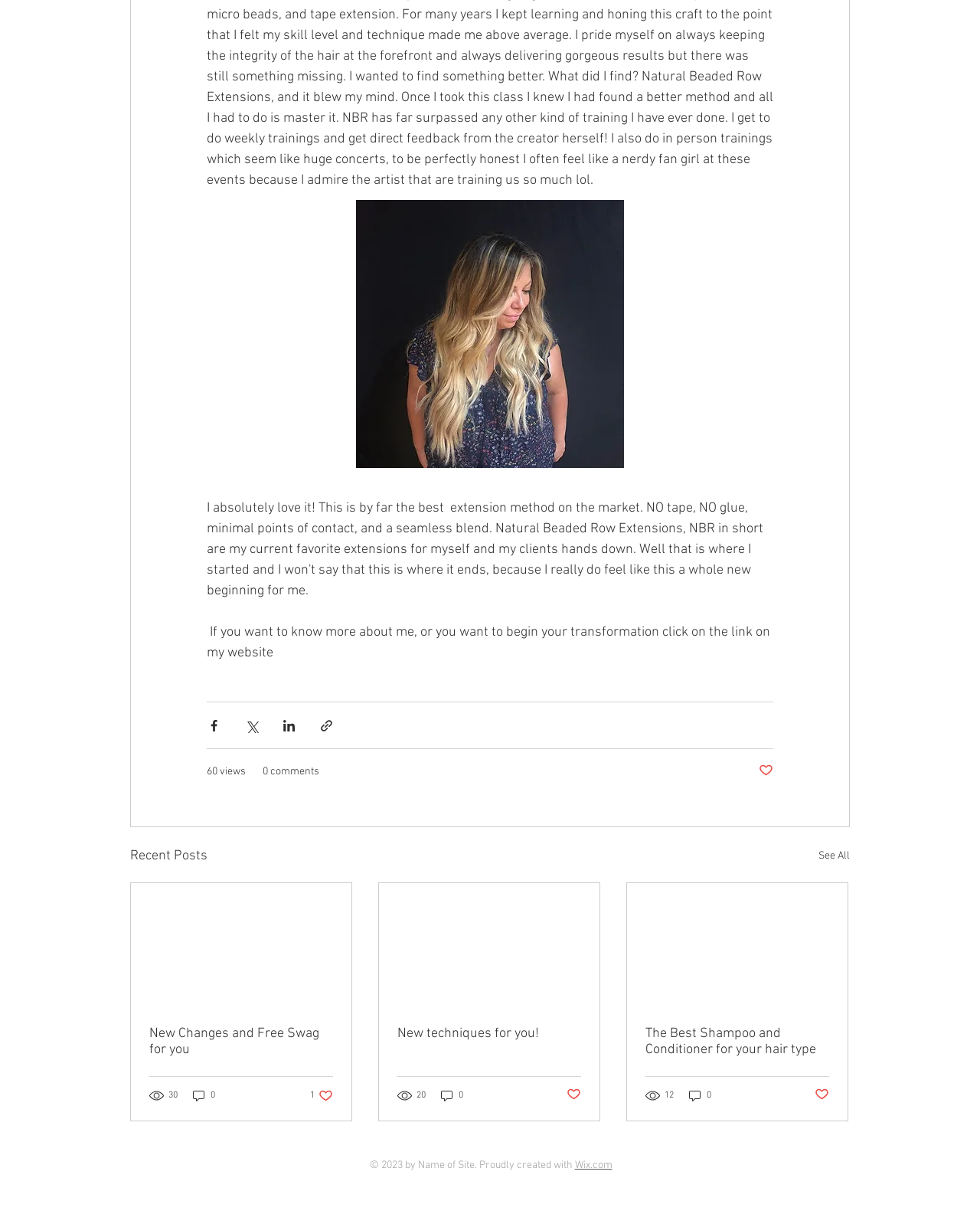Please determine the bounding box of the UI element that matches this description: aria-label="Twitter Social Icon". The coordinates should be given as (top-left x, top-left y, bottom-right x, bottom-right y), with all values between 0 and 1.

[0.488, 0.972, 0.507, 0.988]